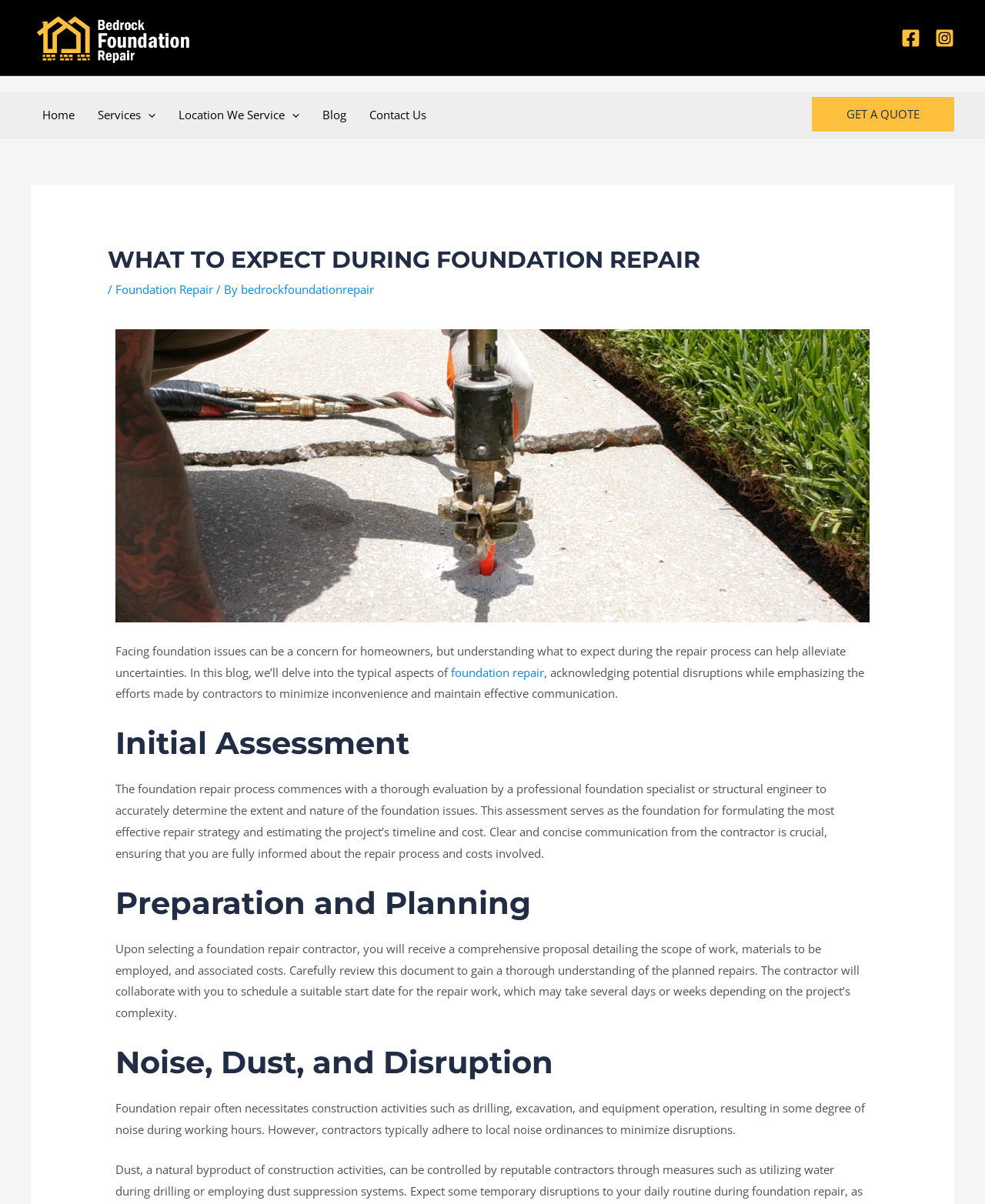Given the description of a UI element: "Home", identify the bounding box coordinates of the matching element in the webpage screenshot.

[0.031, 0.076, 0.088, 0.114]